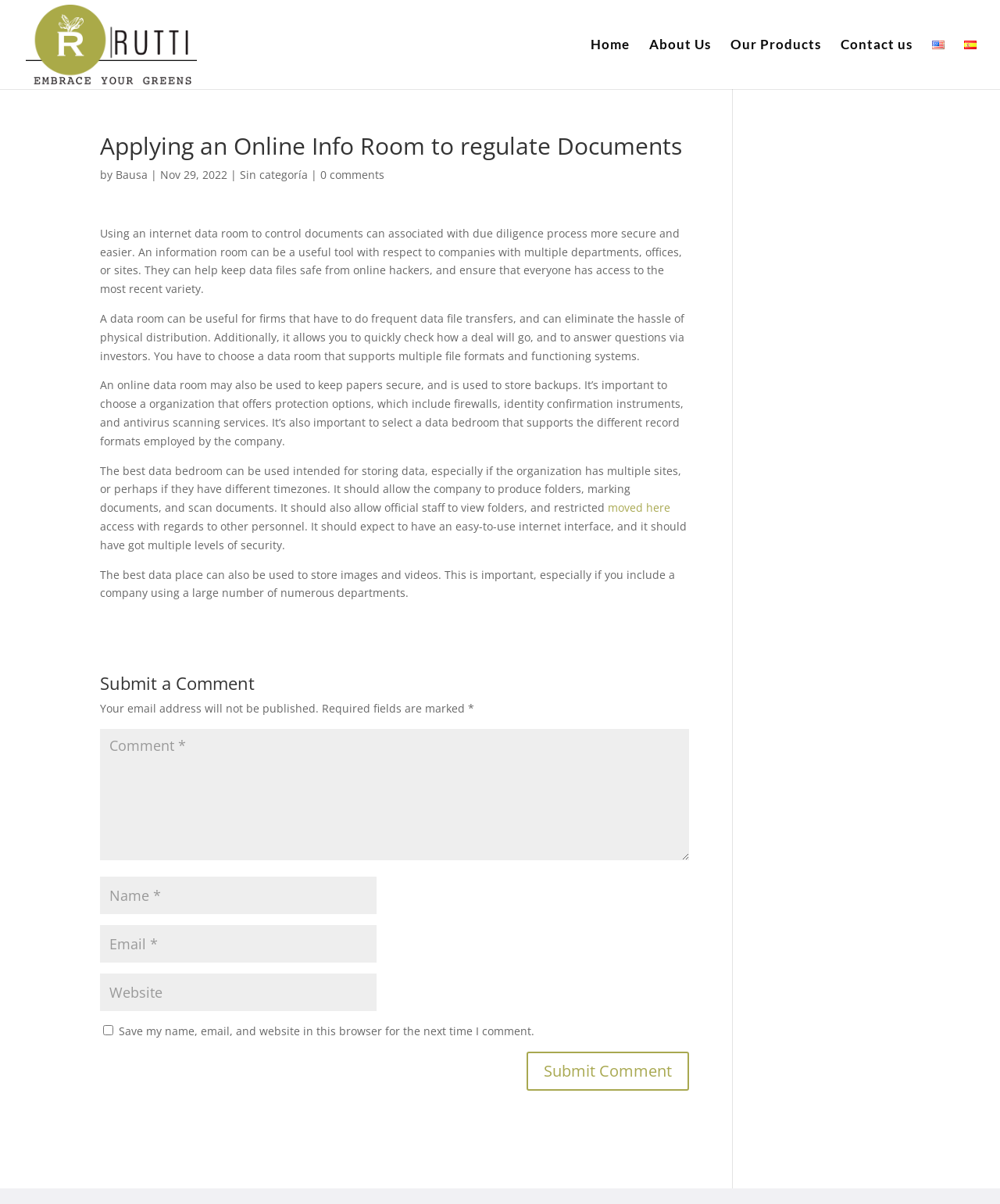Find the bounding box coordinates for the HTML element described in this sentence: "getting bigger dick". Provide the coordinates as four float numbers between 0 and 1, in the format [left, top, right, bottom].

[0.786, 0.267, 0.884, 0.28]